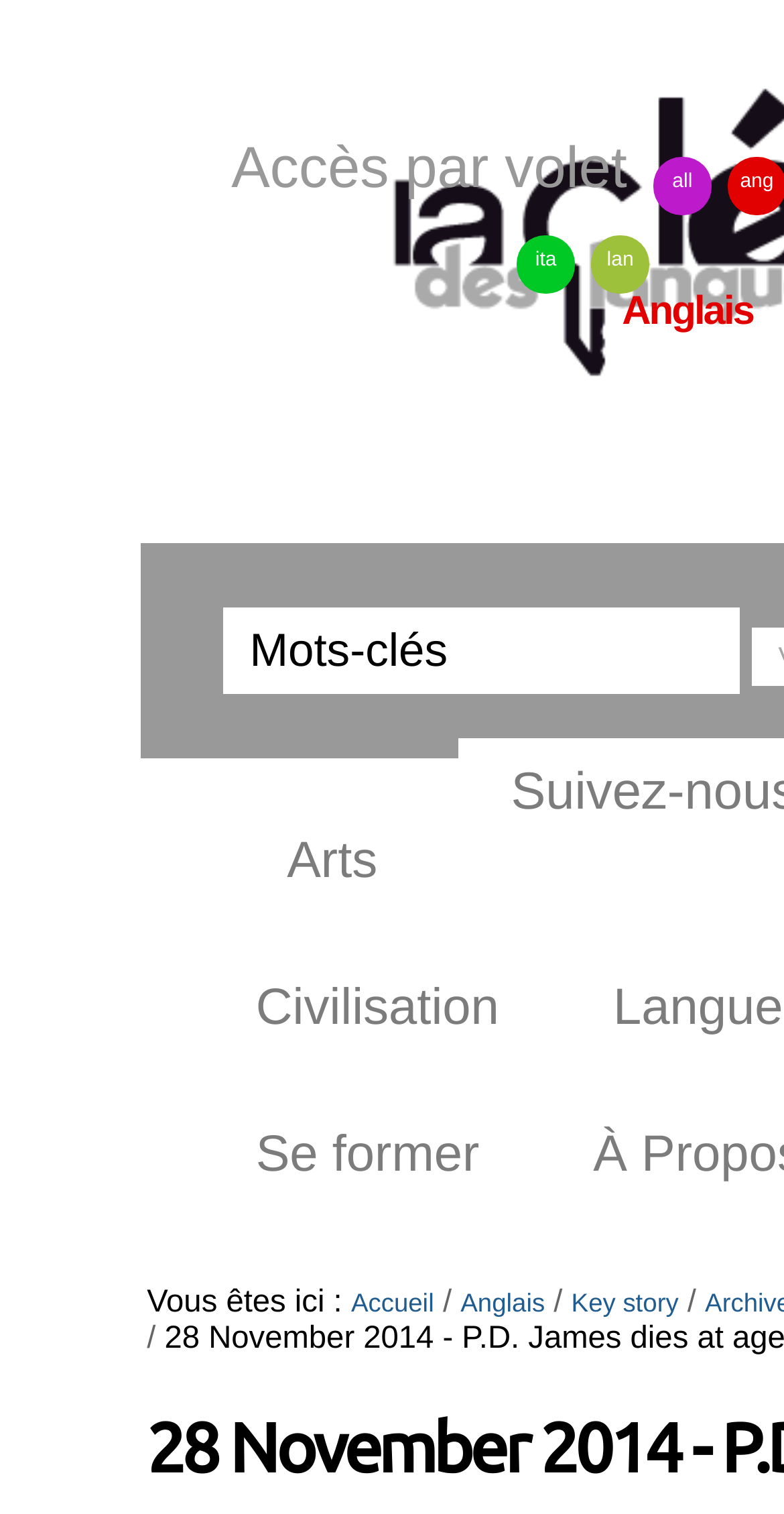Please identify the bounding box coordinates of the element's region that should be clicked to execute the following instruction: "search for something". The bounding box coordinates must be four float numbers between 0 and 1, i.e., [left, top, right, bottom].

[0.285, 0.401, 0.943, 0.458]